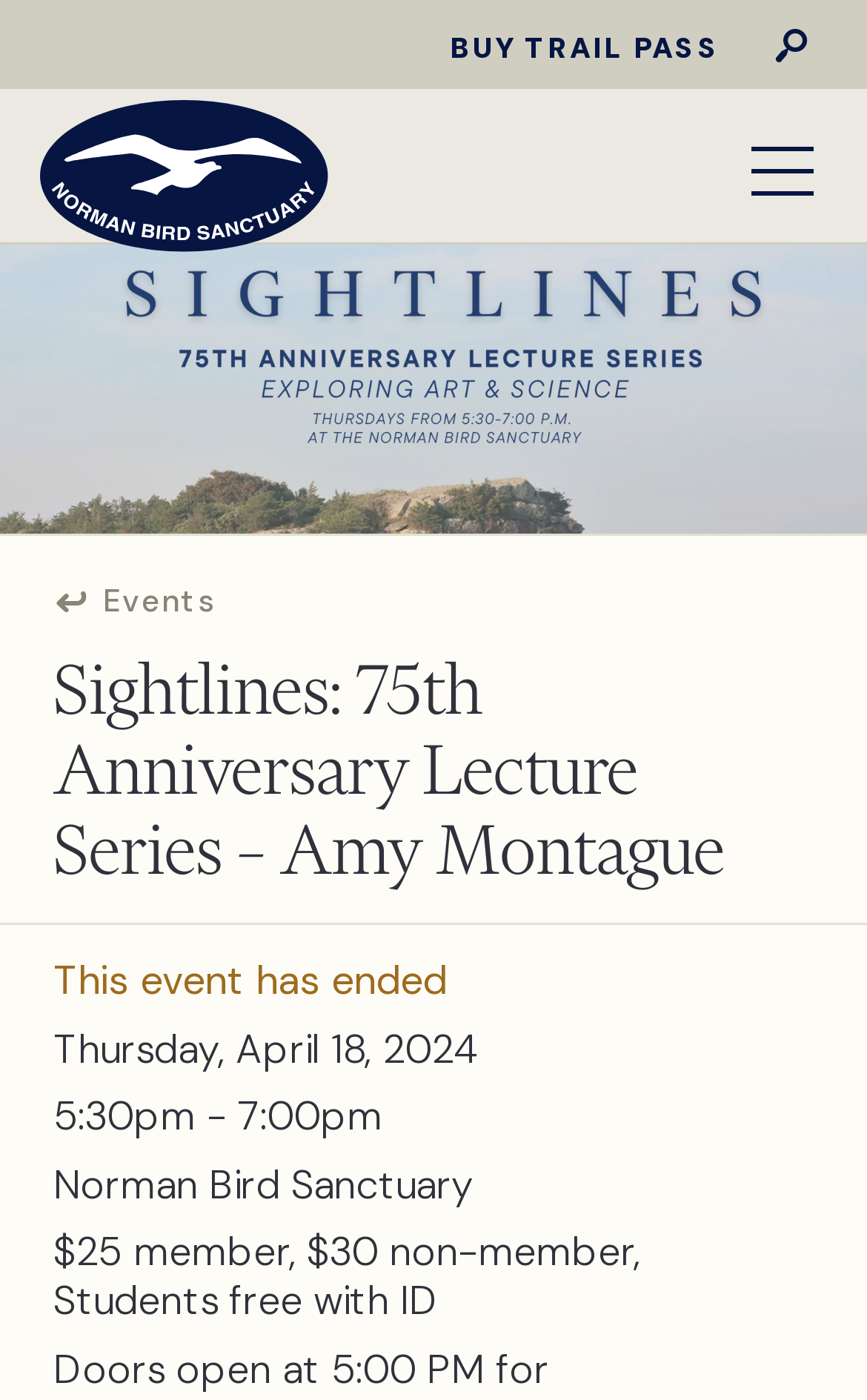Identify the bounding box of the UI element described as follows: "Events". Provide the coordinates as four float numbers in the range of 0 to 1 [left, top, right, bottom].

[0.062, 0.402, 0.248, 0.454]